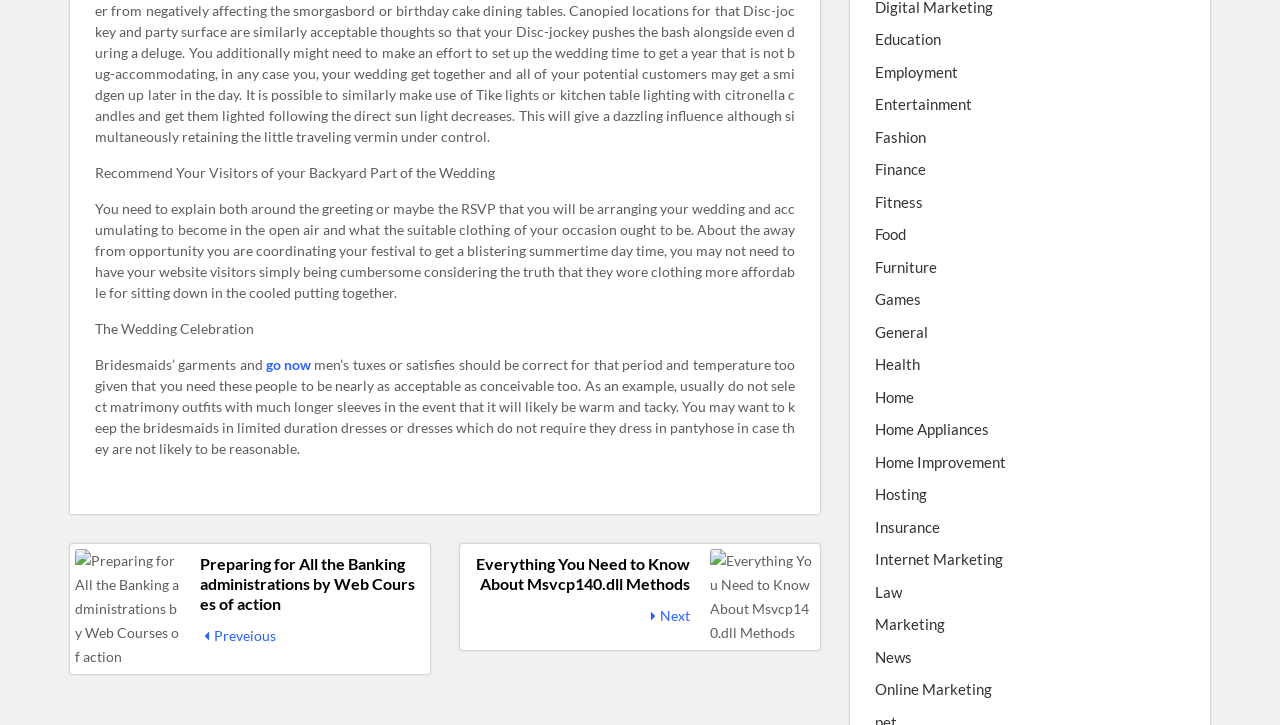Identify the bounding box of the UI element that matches this description: "Law".

[0.684, 0.801, 0.705, 0.832]